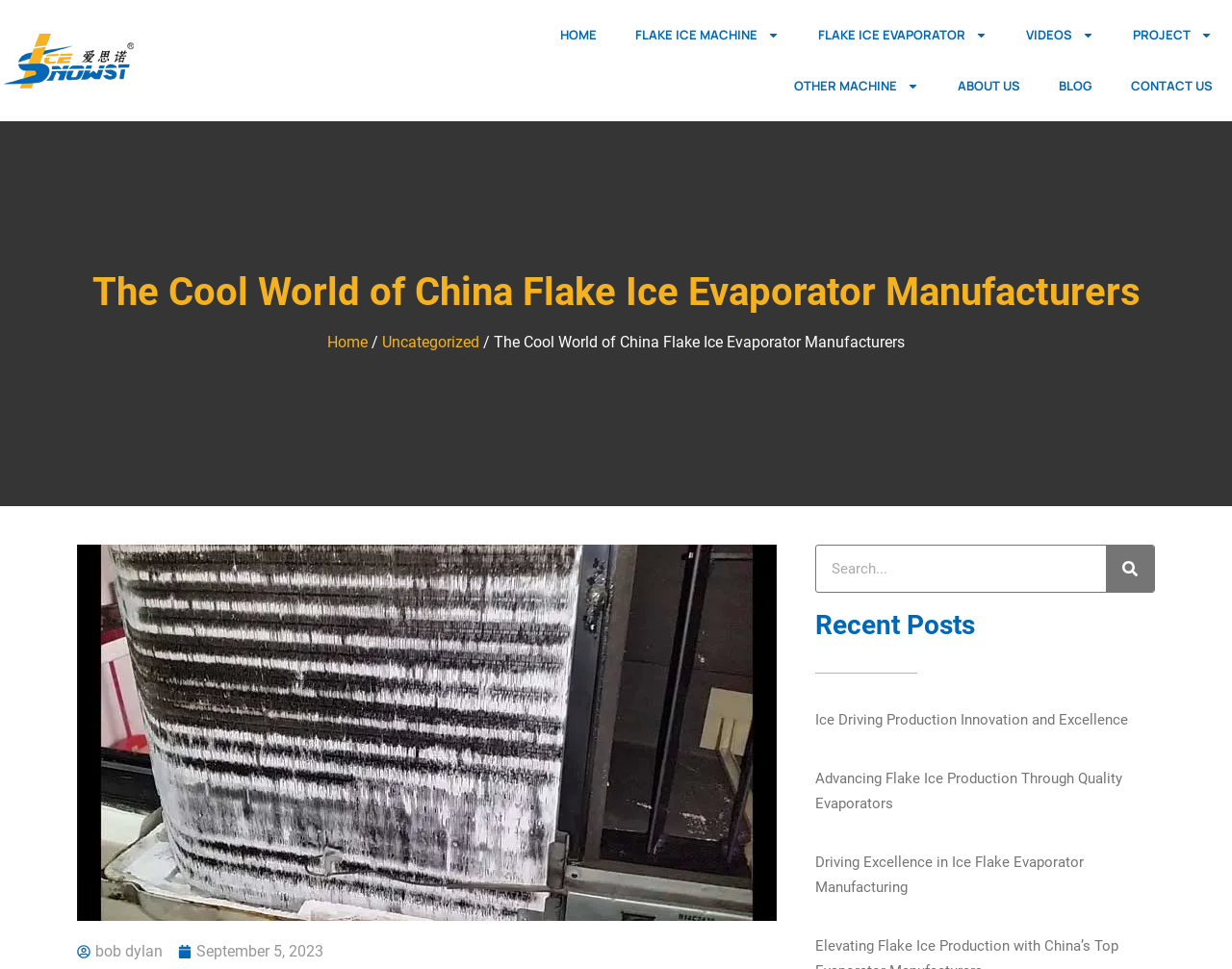What is the image above the main heading?
Based on the image, answer the question with a single word or brief phrase.

chinaflakeicemachine